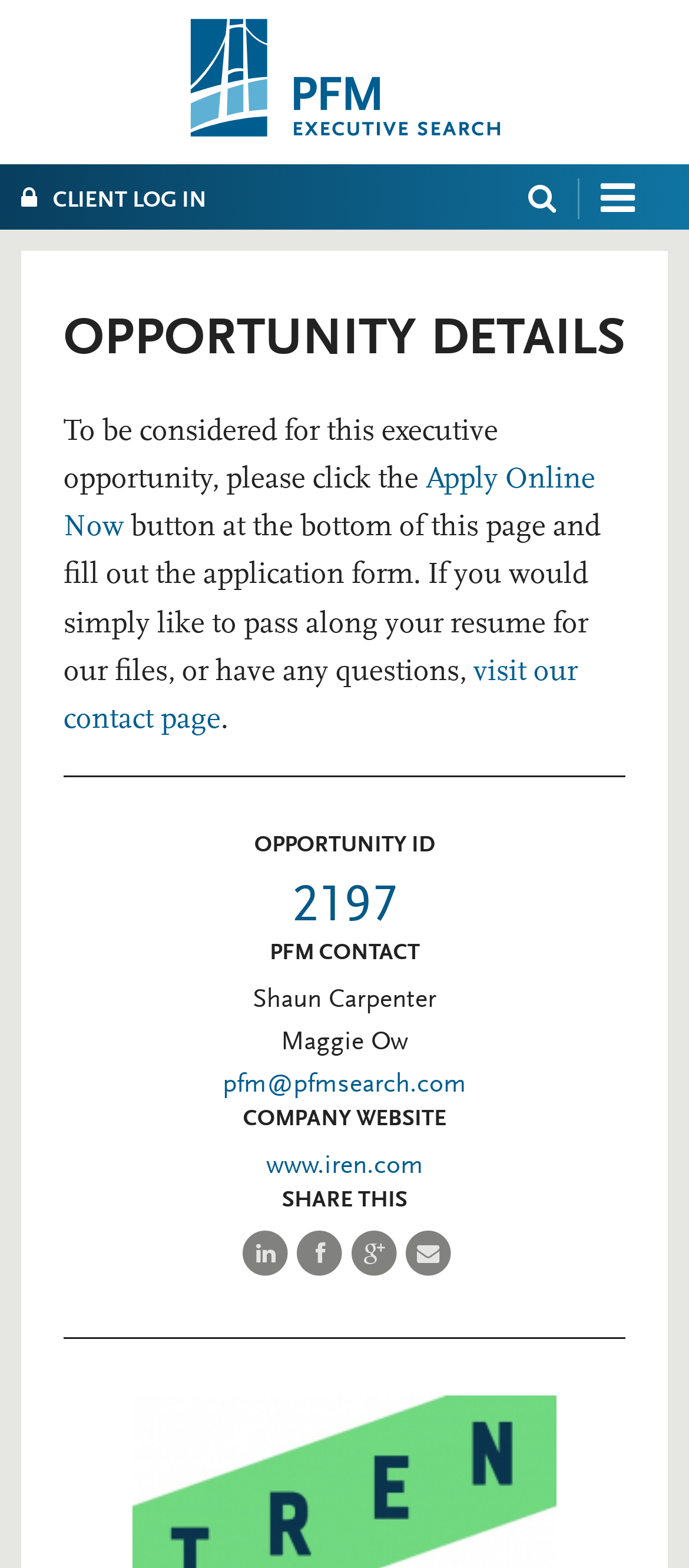Pinpoint the bounding box coordinates of the clickable element to carry out the following instruction: "Share this opportunity on social media."

[0.347, 0.782, 0.416, 0.816]